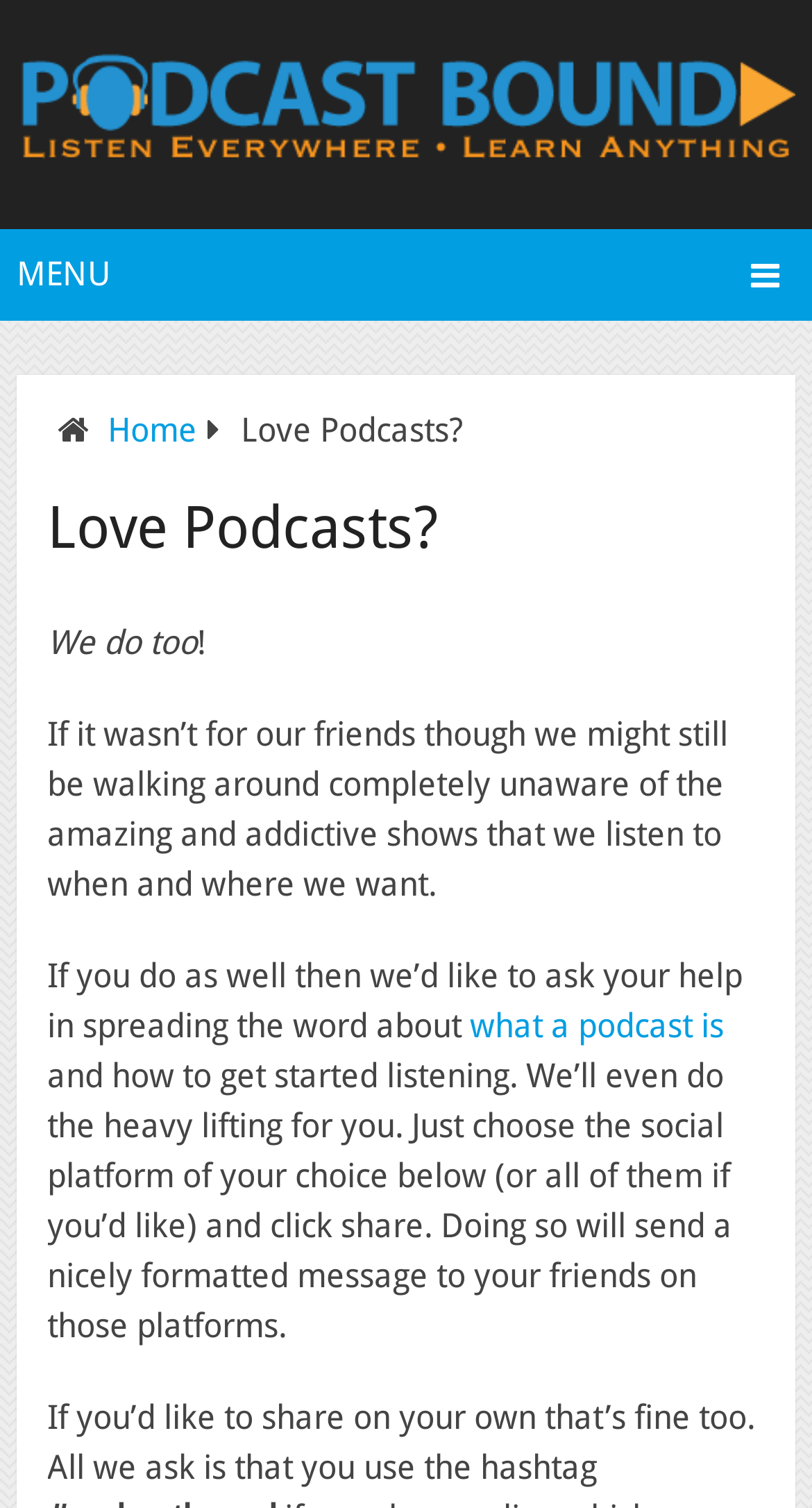What is the name of the website?
Please use the visual content to give a single word or phrase answer.

Podcast Bound